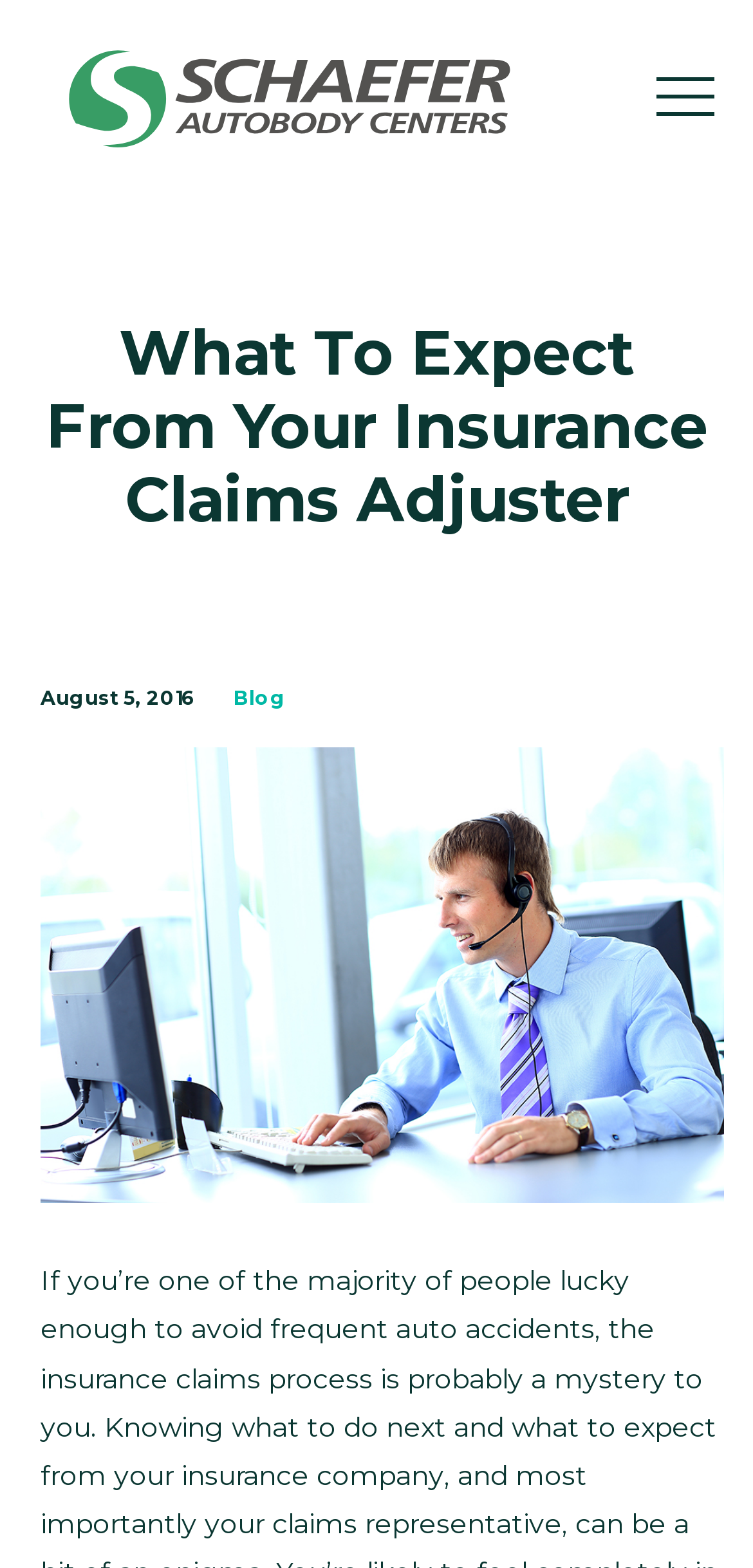Create a detailed narrative describing the layout and content of the webpage.

The webpage is about what to expect from an insurance claims adjuster, specifically in the context of Schaefer Autobody Centers. At the top left, there is a link to Schaefer Autobody Centers, accompanied by an image with the same name. 

On the top right, there is a button to toggle navigation. Below the button, there is a heading that repeats the title of the webpage. 

Under the heading, there is a date, "August 5, 2016", followed by a link to the blog section. 

The main content of the webpage is accompanied by an image of a businessperson with a headset on, looking at a computer, which takes up a significant portion of the page.